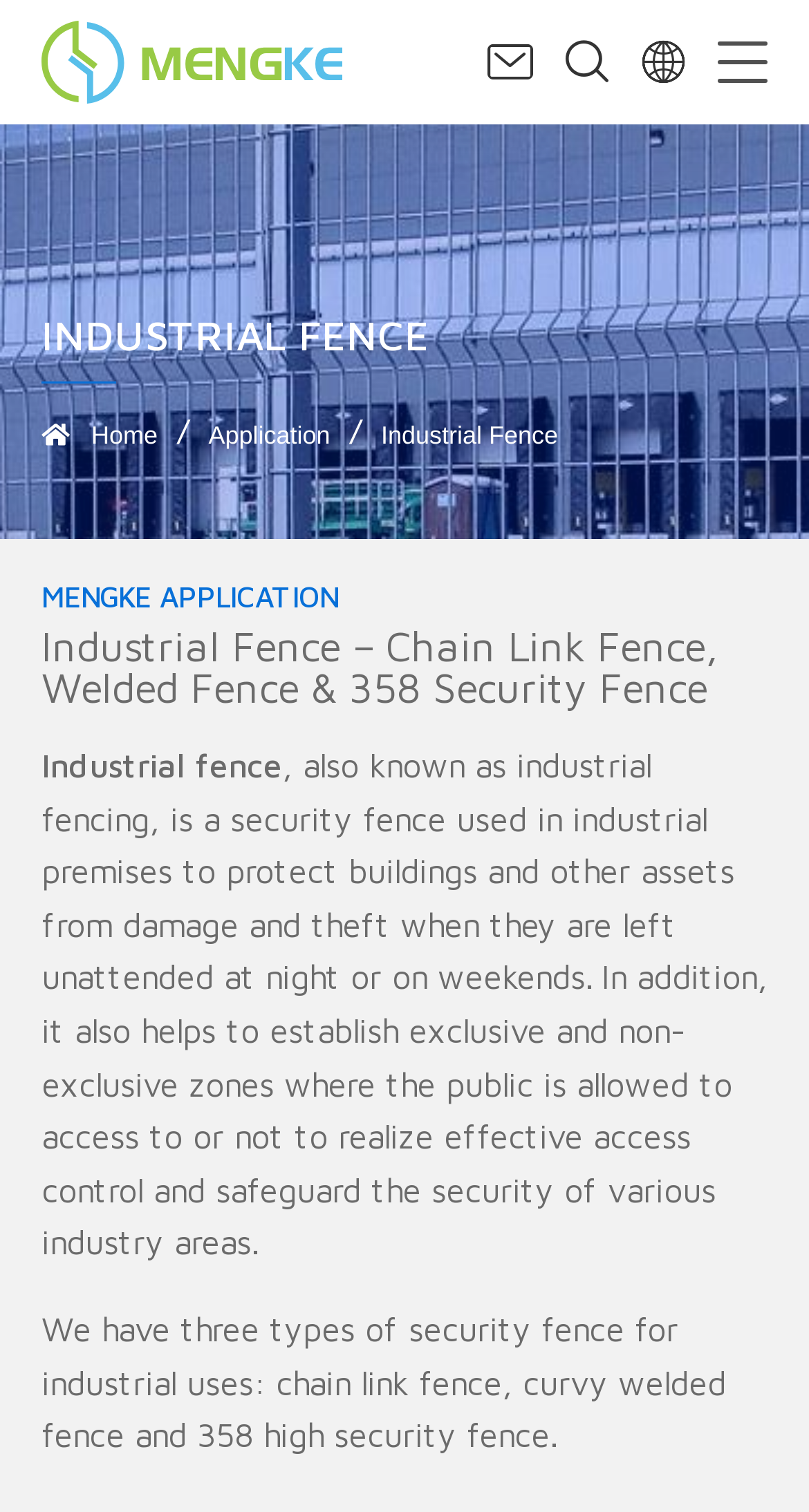What is industrial fence also known as?
Based on the visual content, answer with a single word or a brief phrase.

Industrial fencing